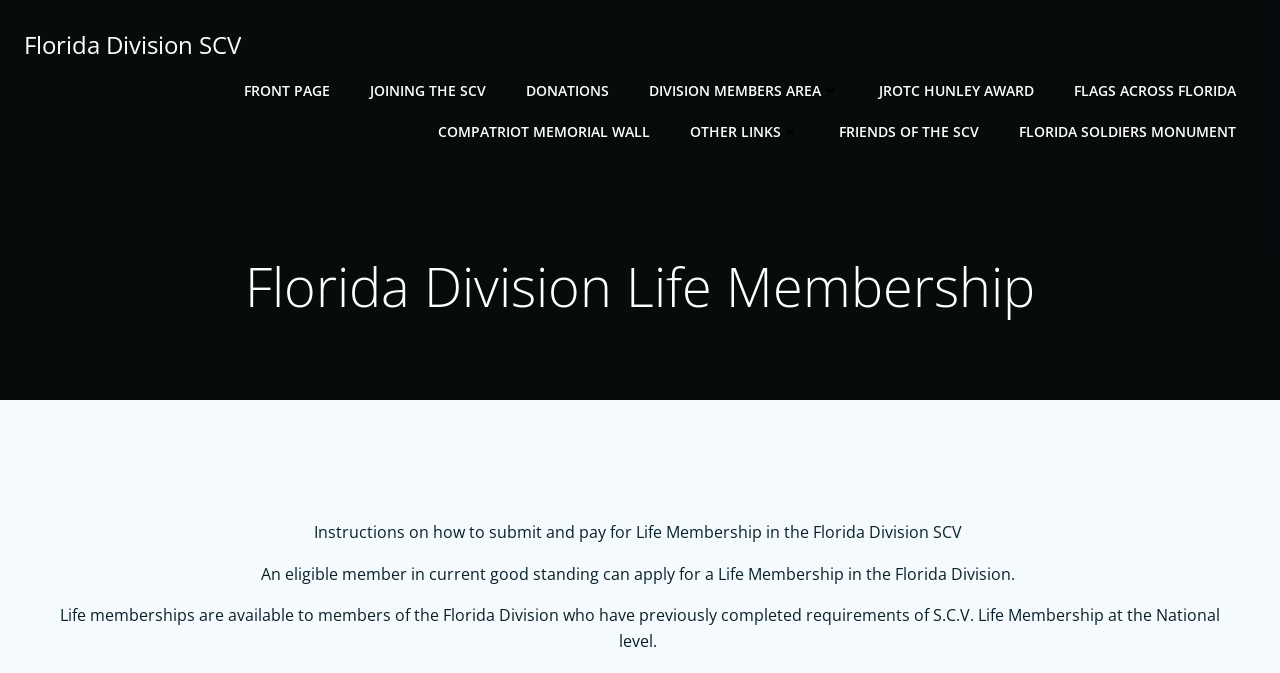Provide the bounding box coordinates of the UI element this sentence describes: "Front Page".

[0.191, 0.119, 0.258, 0.15]